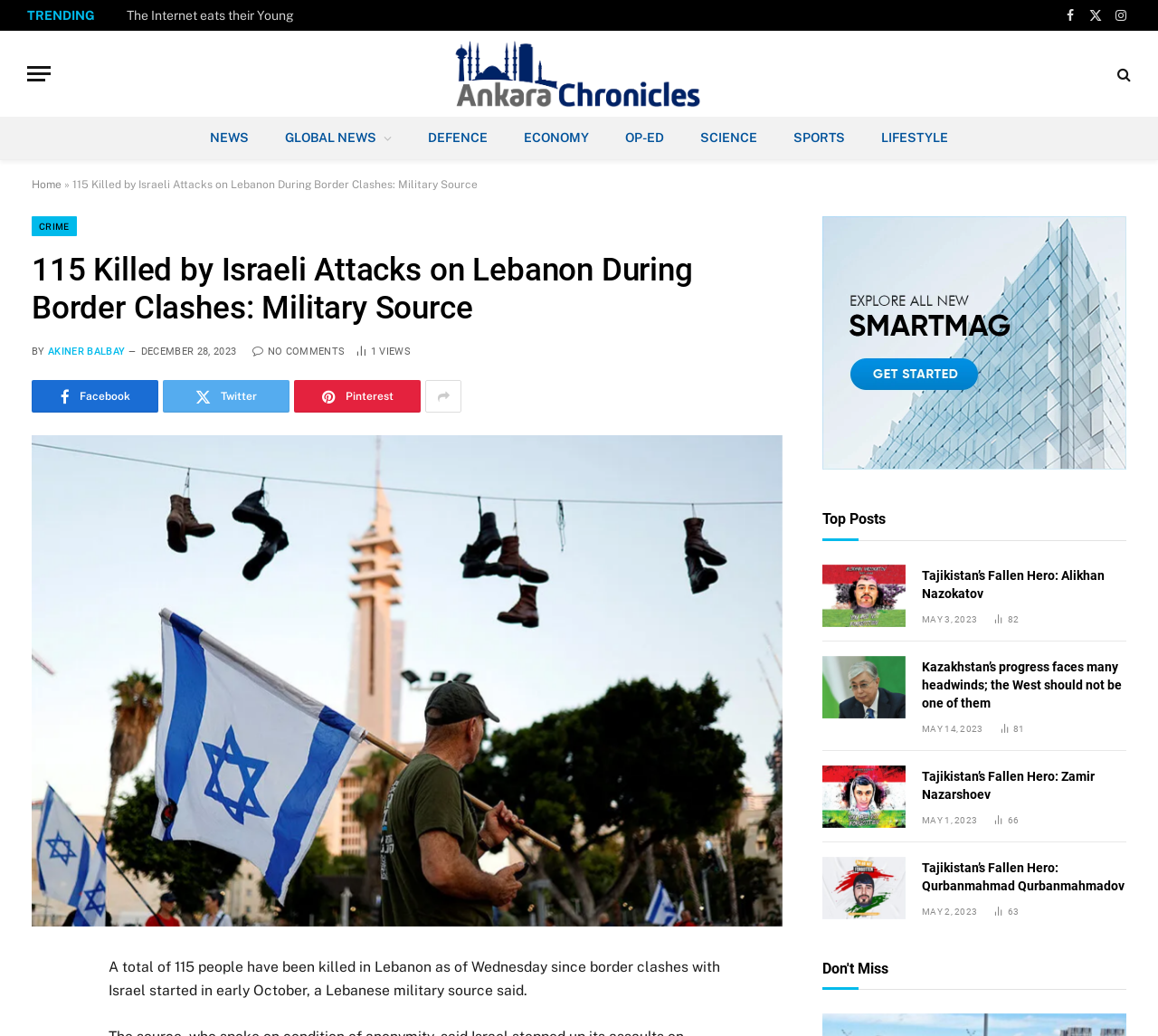Given the element description, predict the bounding box coordinates in the format (top-left x, top-left y, bottom-right x, bottom-right y). Make sure all values are between 0 and 1. Here is the element description: Akiner Balbay

[0.041, 0.334, 0.108, 0.345]